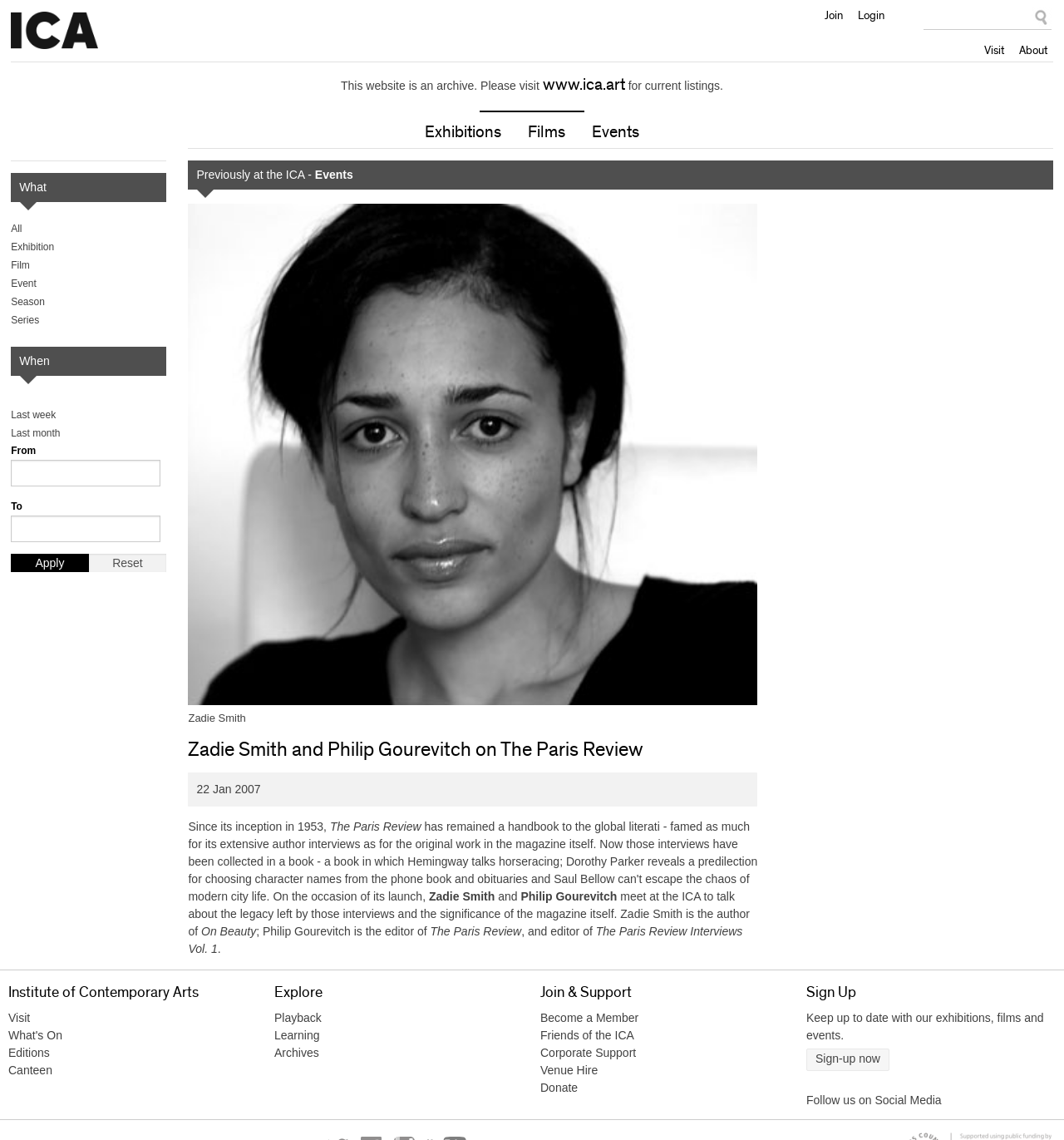Determine the bounding box coordinates for the region that must be clicked to execute the following instruction: "Apply filters".

[0.01, 0.486, 0.083, 0.502]